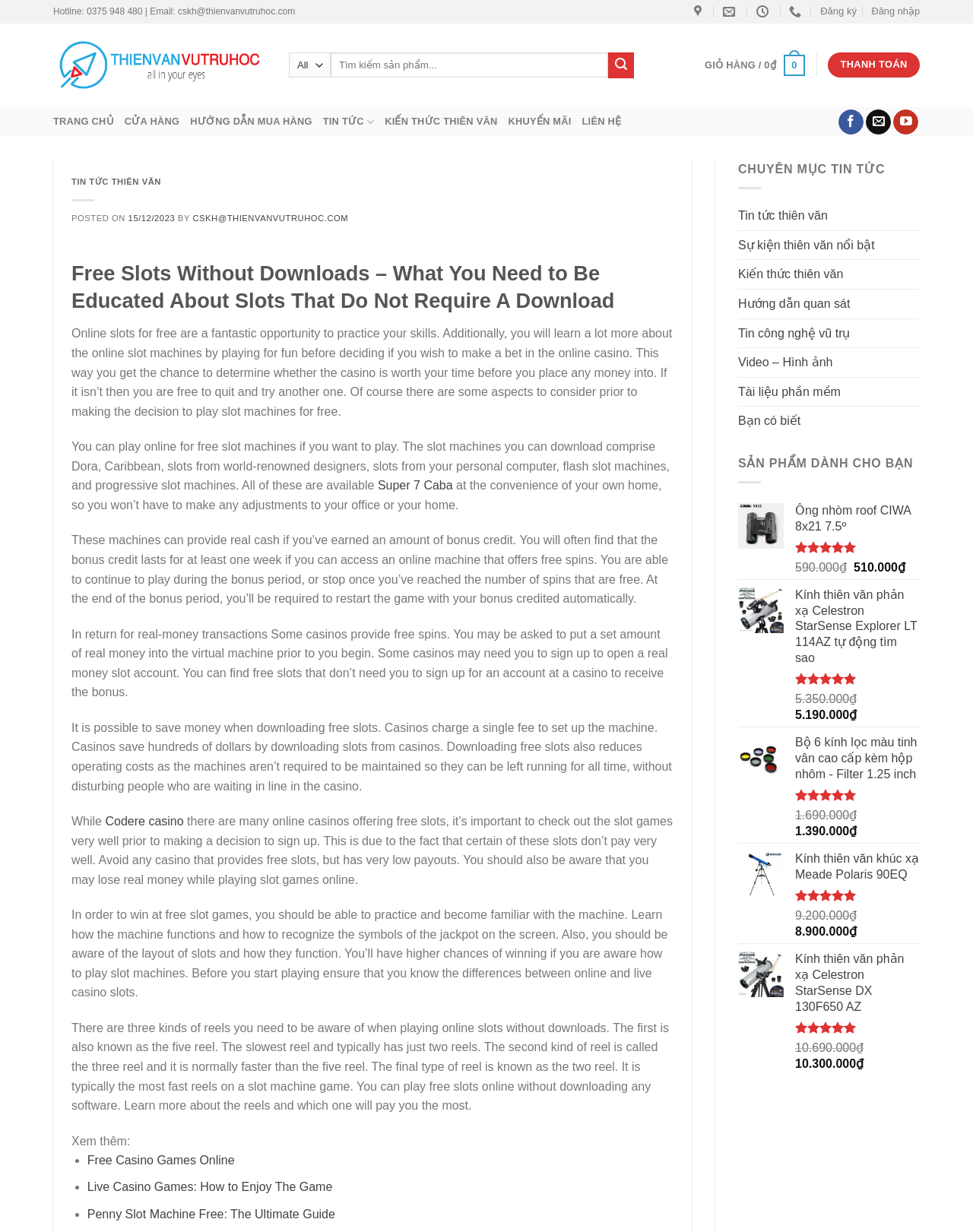Based on the element description: "Giỏ hàng / 0₫ 0", identify the UI element and provide its bounding box coordinates. Use four float numbers between 0 and 1, [left, top, right, bottom].

[0.724, 0.036, 0.827, 0.07]